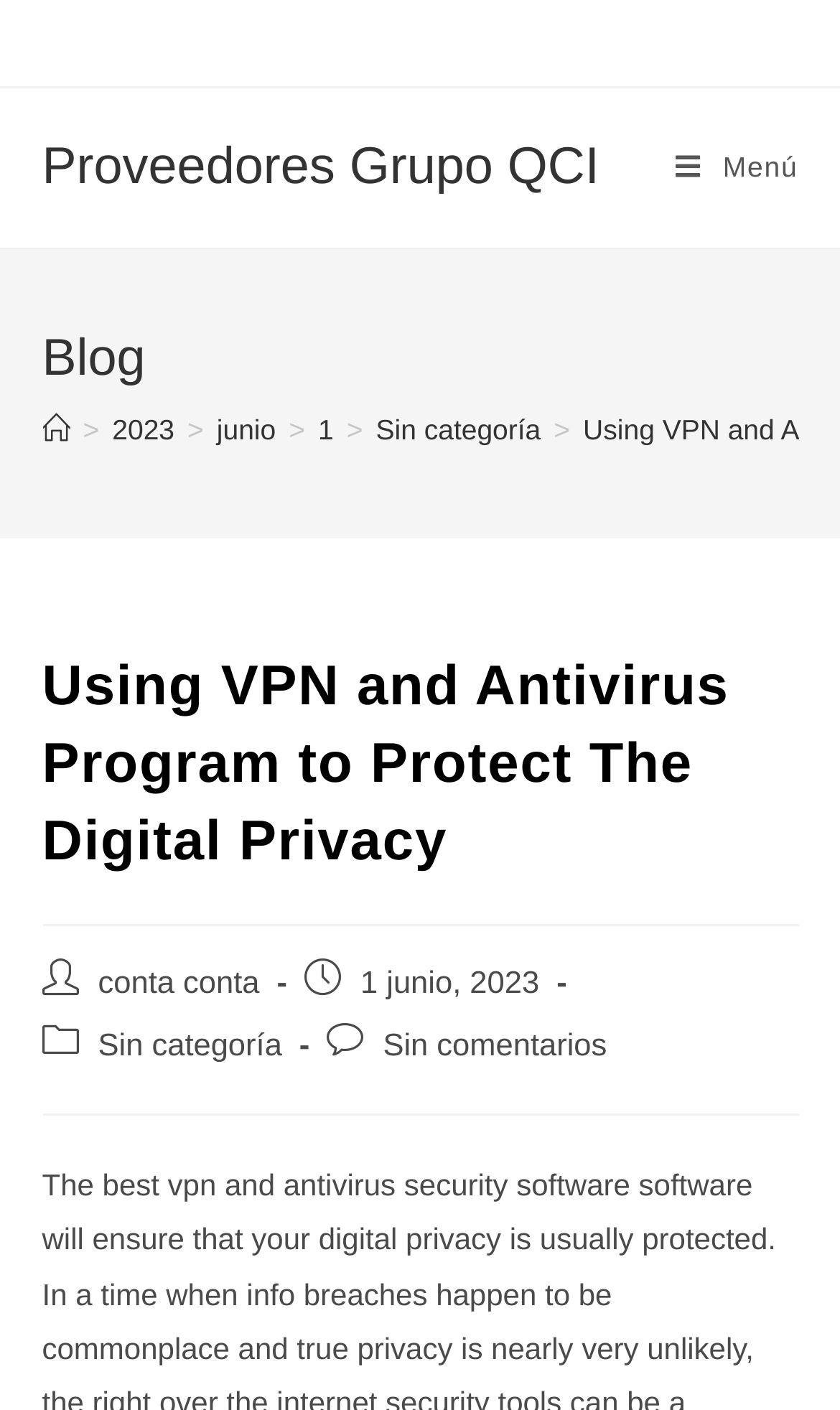Please pinpoint the bounding box coordinates for the region I should click to adhere to this instruction: "Read the post by 'conta conta'".

[0.117, 0.685, 0.309, 0.71]